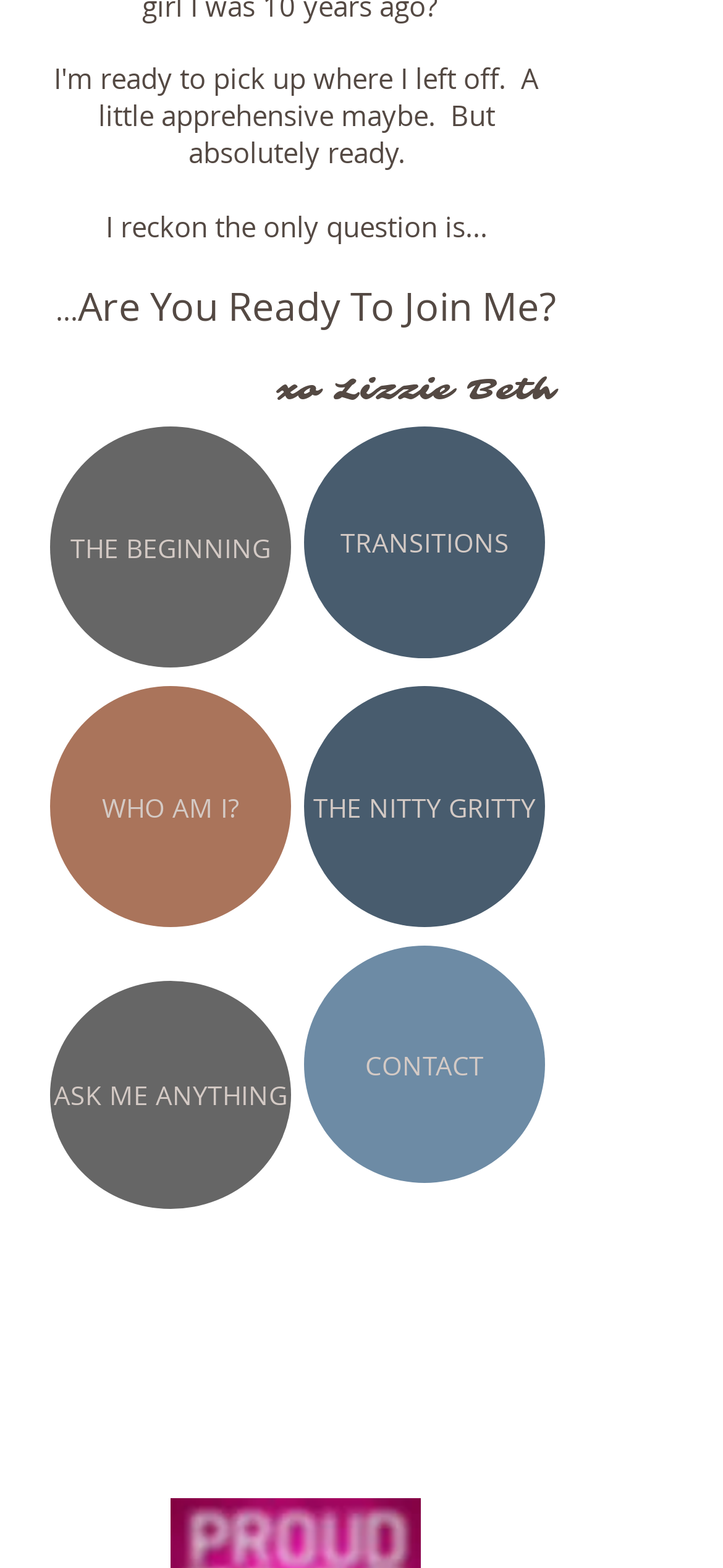Please provide a short answer using a single word or phrase for the question:
What is the last link on the webpage?

CONTACT